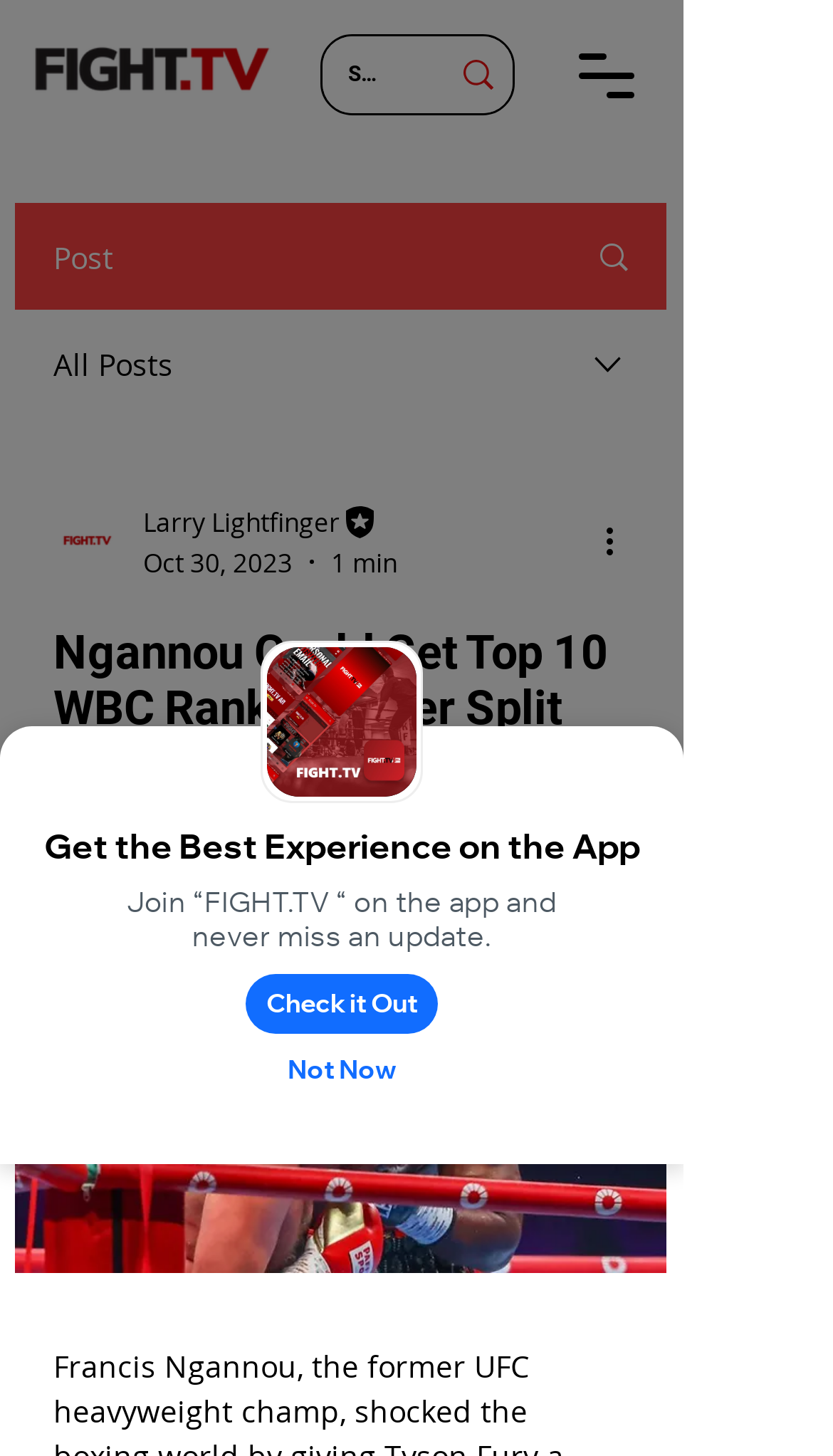What is the type of content available on FIGHT.TV?
Please look at the screenshot and answer using one word or phrase.

Combat sports-related programming